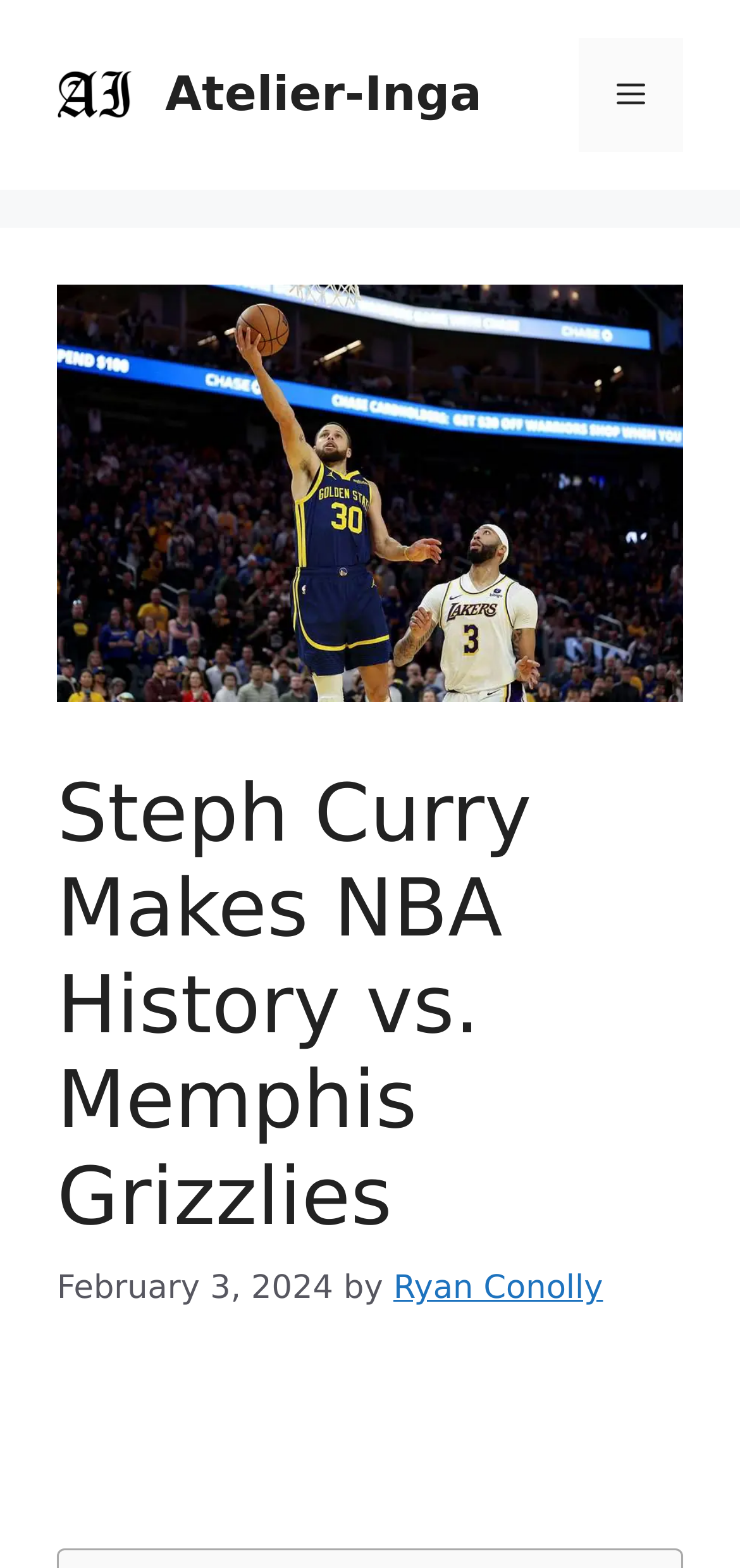Identify the bounding box of the HTML element described here: "2011 Greeting". Provide the coordinates as four float numbers between 0 and 1: [left, top, right, bottom].

None